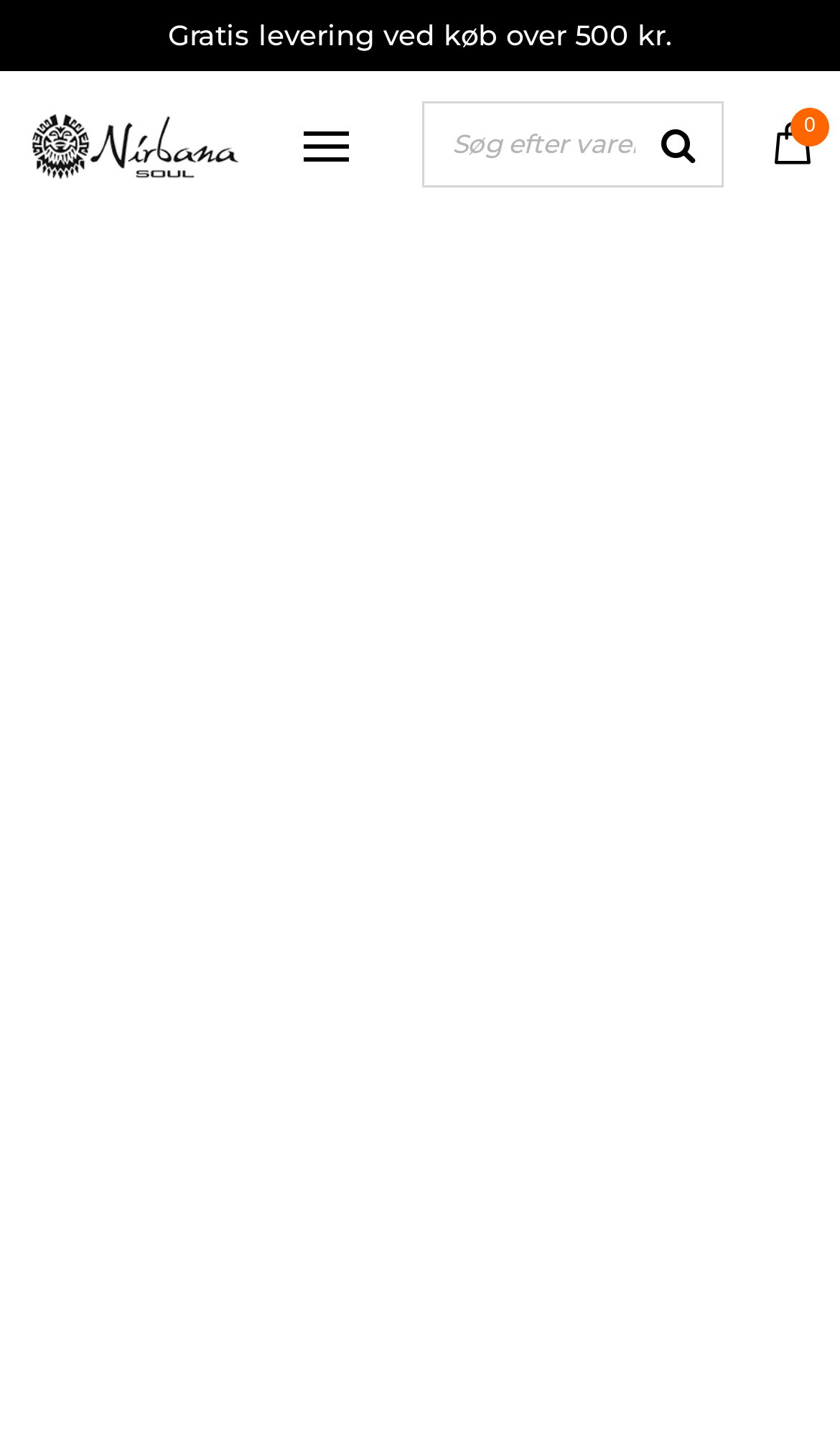Using the format (top-left x, top-left y, bottom-right x, bottom-right y), provide the bounding box coordinates for the described UI element. All values should be floating point numbers between 0 and 1: intricacies of search engine optimization

None